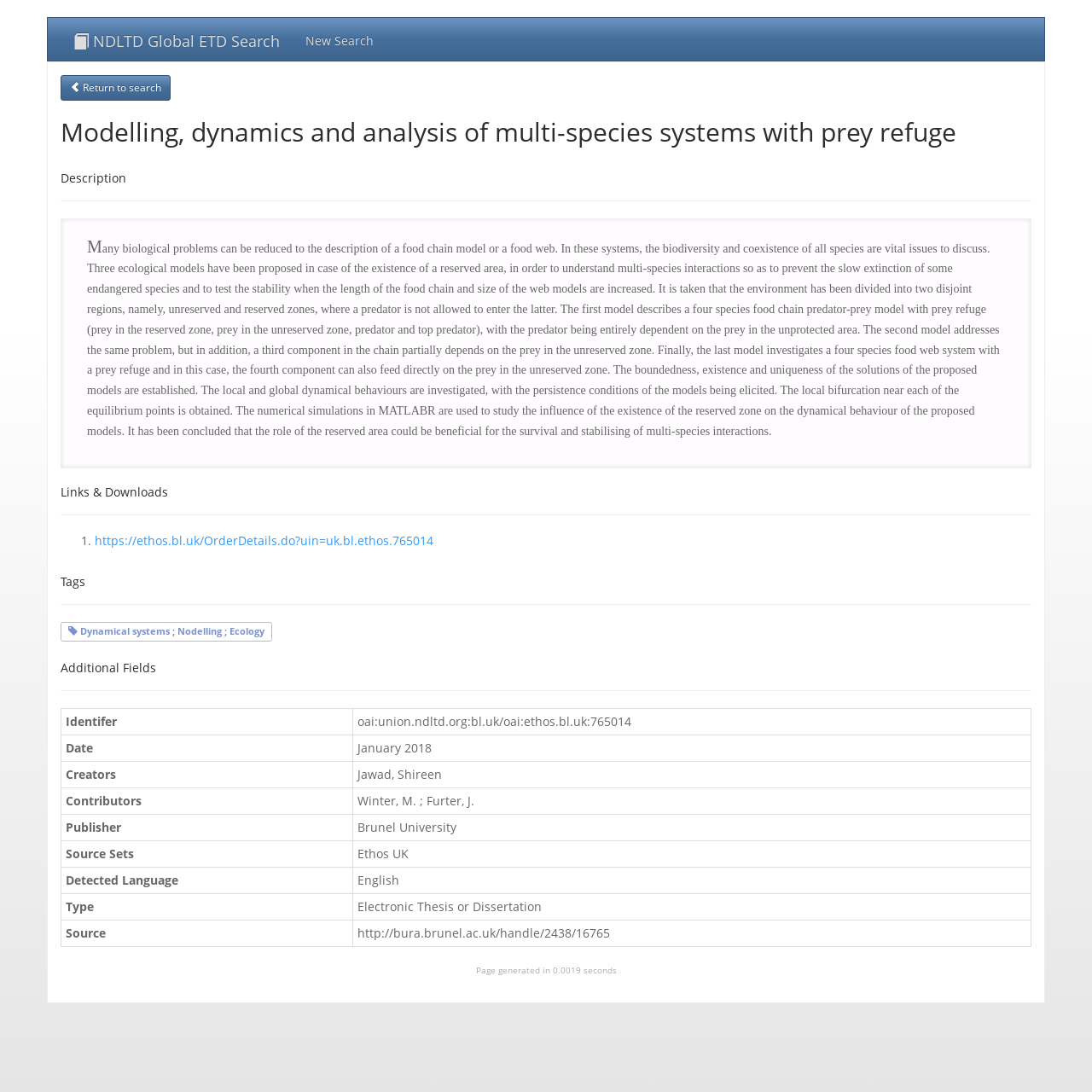Give the bounding box coordinates for this UI element: "NDLTD Global ETD Search". The coordinates should be four float numbers between 0 and 1, arranged as [left, top, right, bottom].

[0.055, 0.016, 0.268, 0.055]